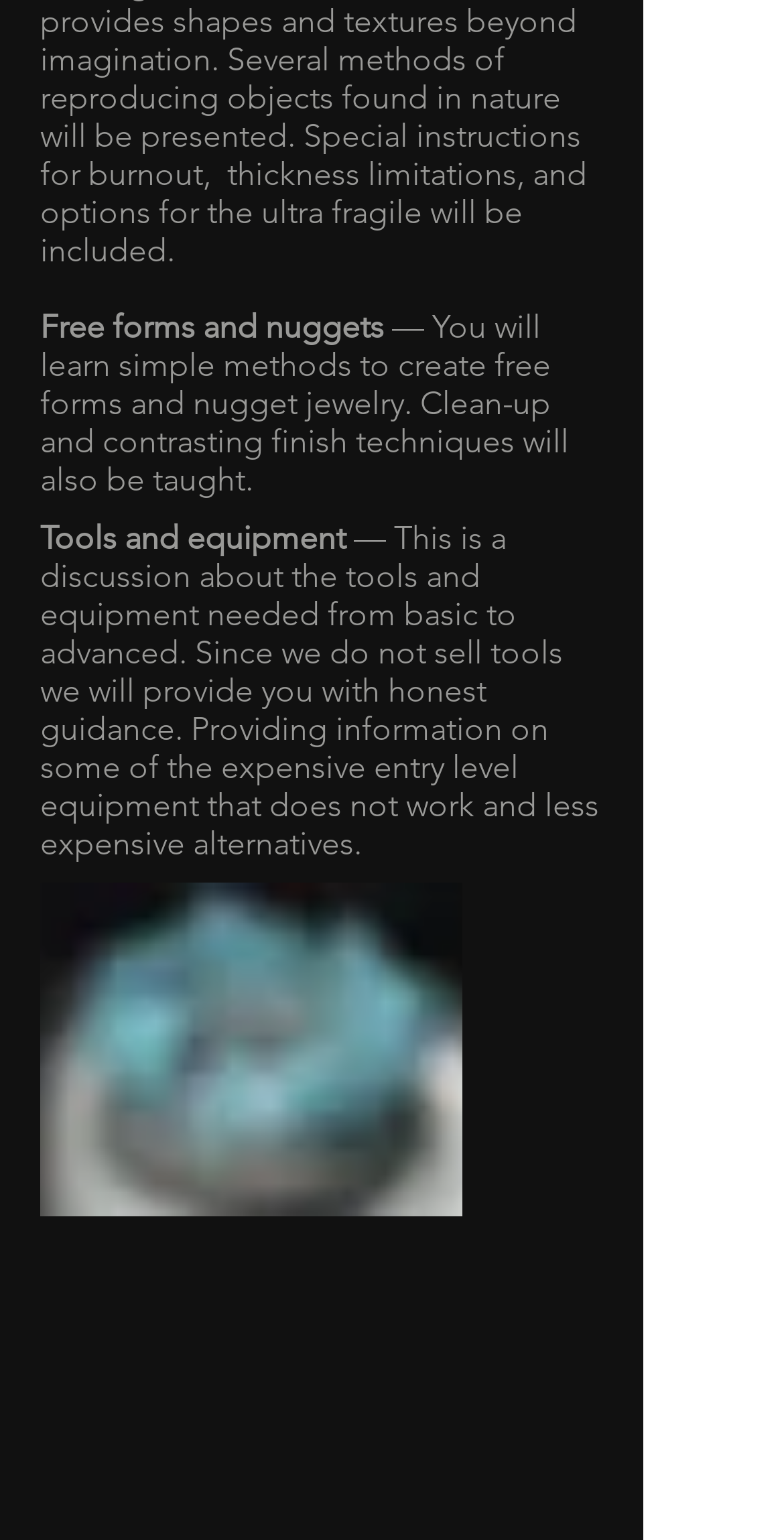What is discussed in the 'Tools and equipment' section?
Give a one-word or short phrase answer based on the image.

Basic to advanced tools